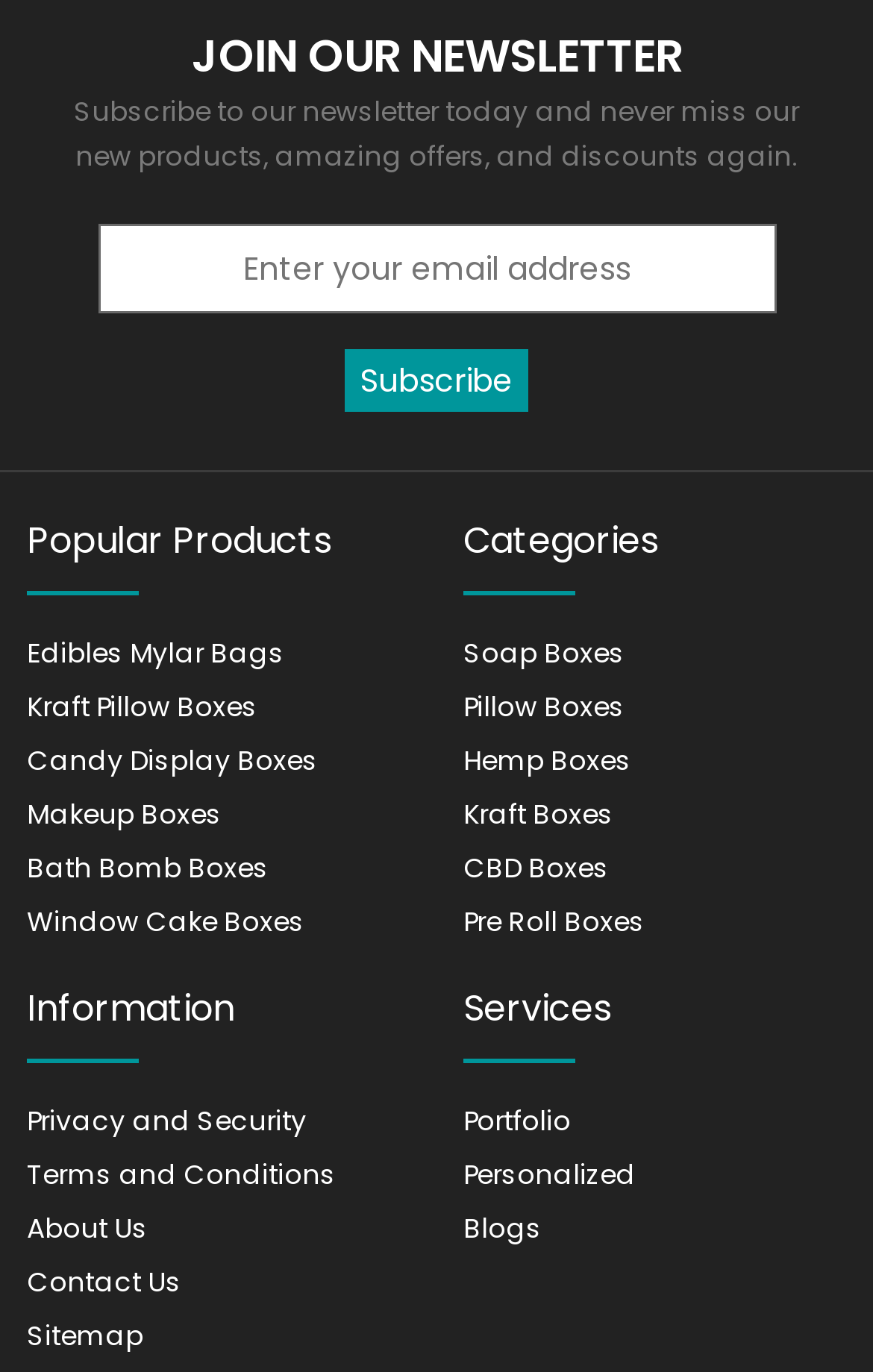Give the bounding box coordinates for the element described as: "Soap Boxes".

[0.531, 0.462, 0.715, 0.49]